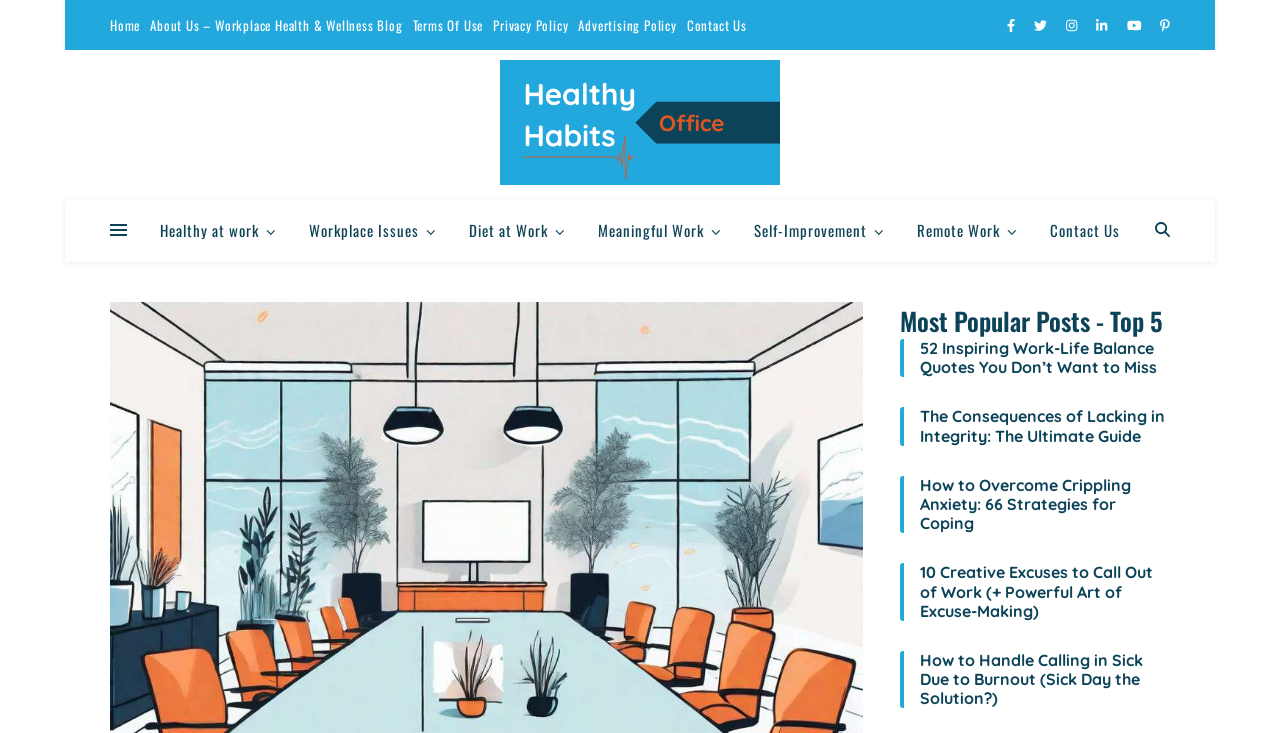Extract the bounding box coordinates of the UI element described by: "Healthy at work". The coordinates should include four float numbers ranging from 0 to 1, e.g., [left, top, right, bottom].

[0.125, 0.273, 0.229, 0.357]